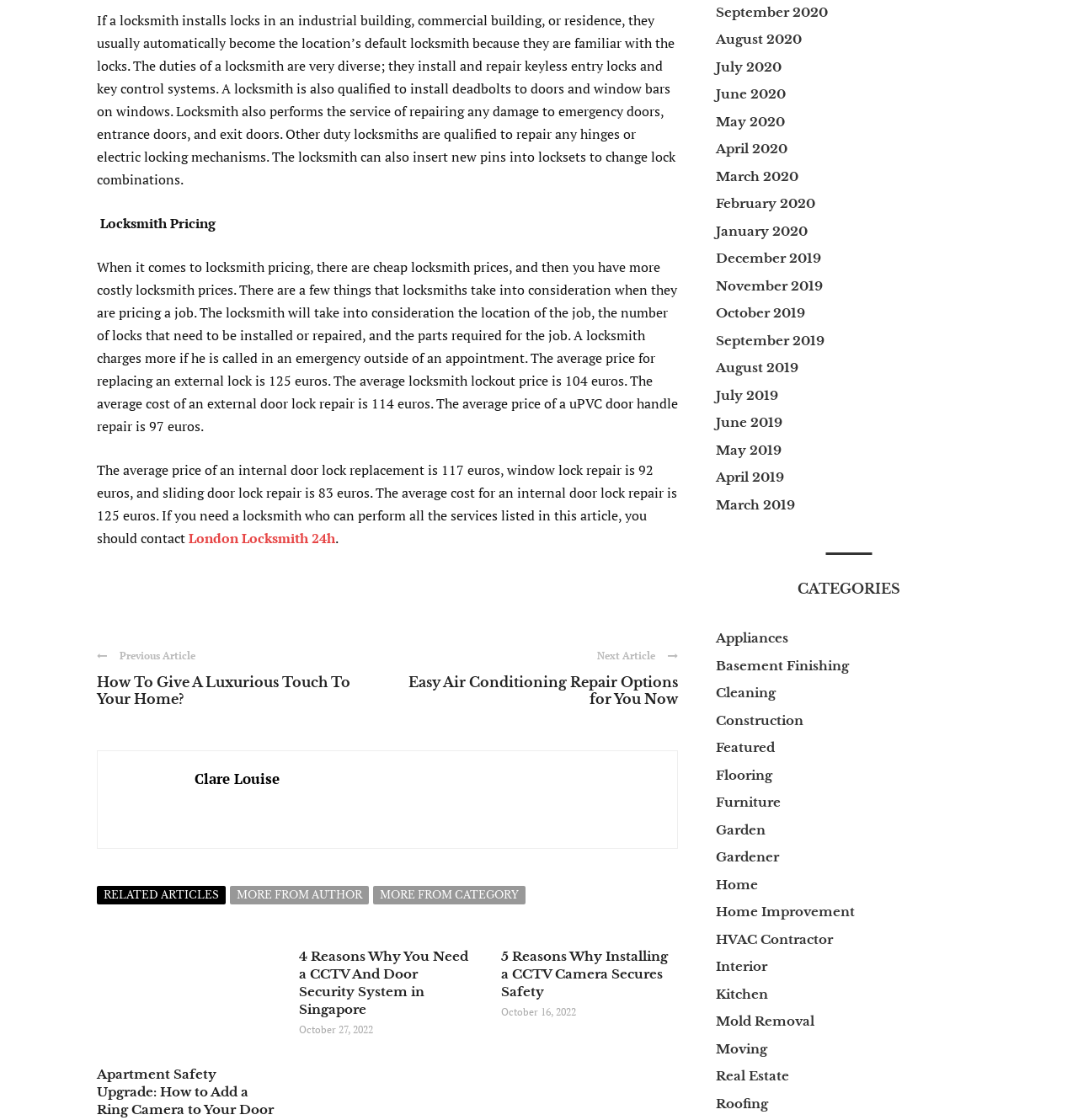Find the bounding box of the UI element described as follows: "alt="Installing a Security Camera system"".

[0.09, 0.834, 0.254, 0.939]